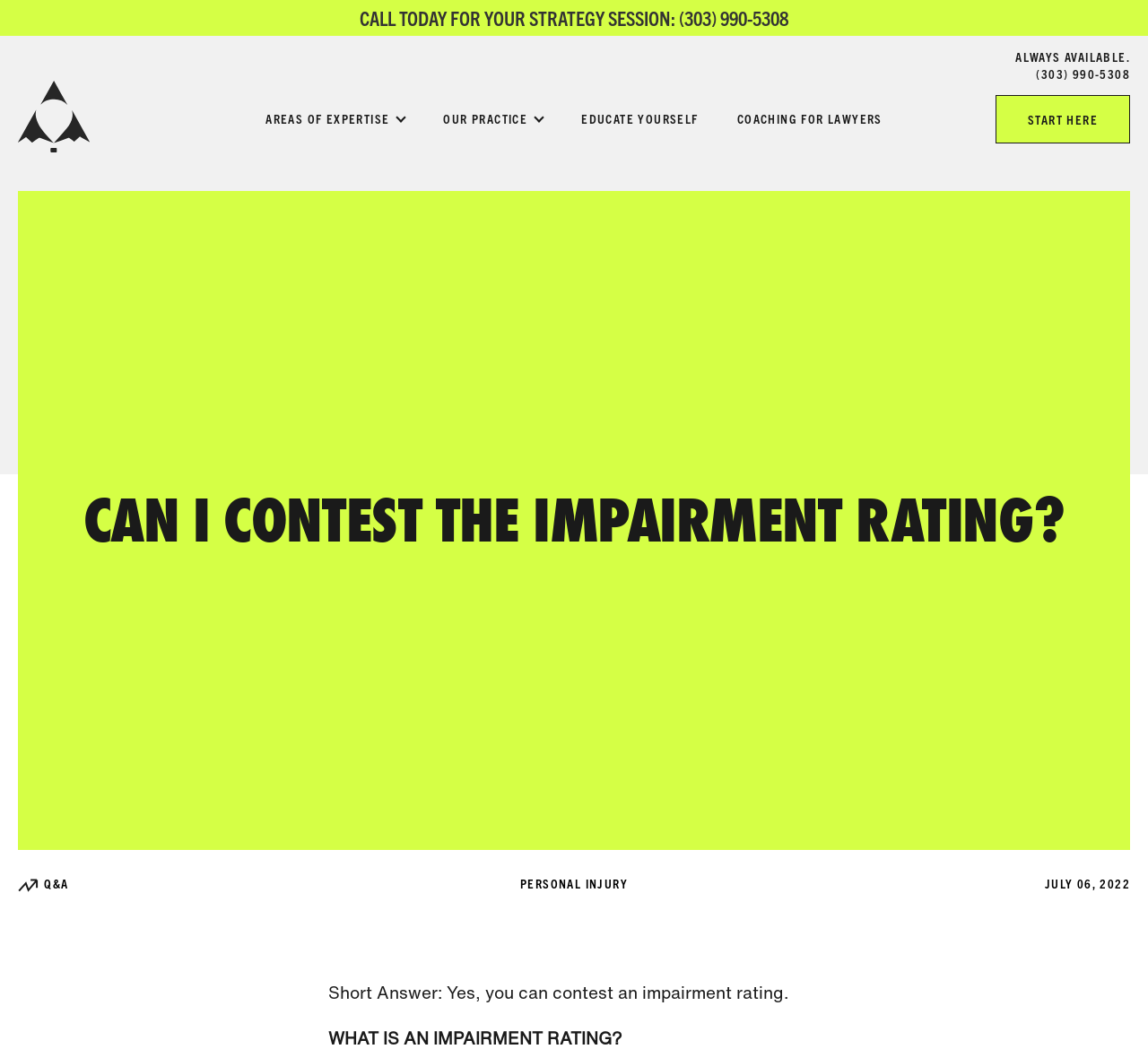Given the description: "alt="Burnham Logo"", determine the bounding box coordinates of the UI element. The coordinates should be formatted as four float numbers between 0 and 1, [left, top, right, bottom].

[0.016, 0.077, 0.078, 0.145]